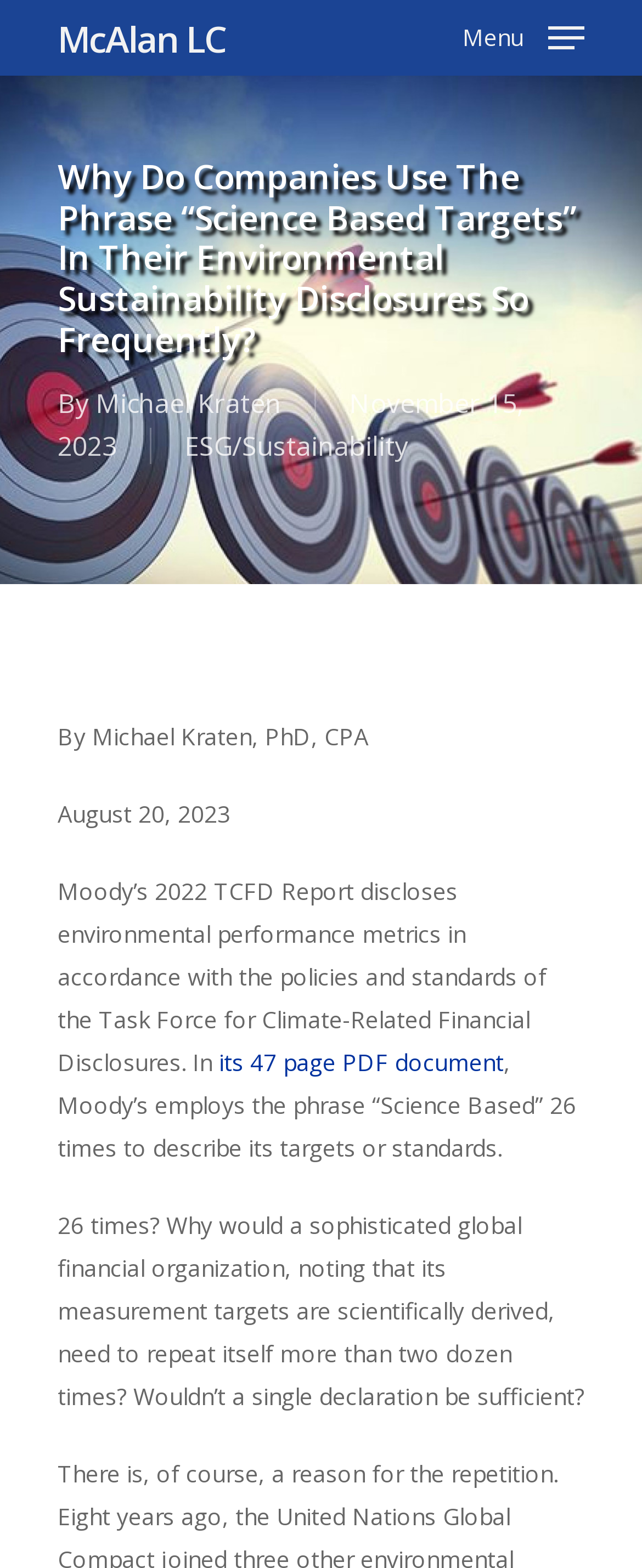Answer briefly with one word or phrase:
What is the topic of the article?

ESG/Sustainability